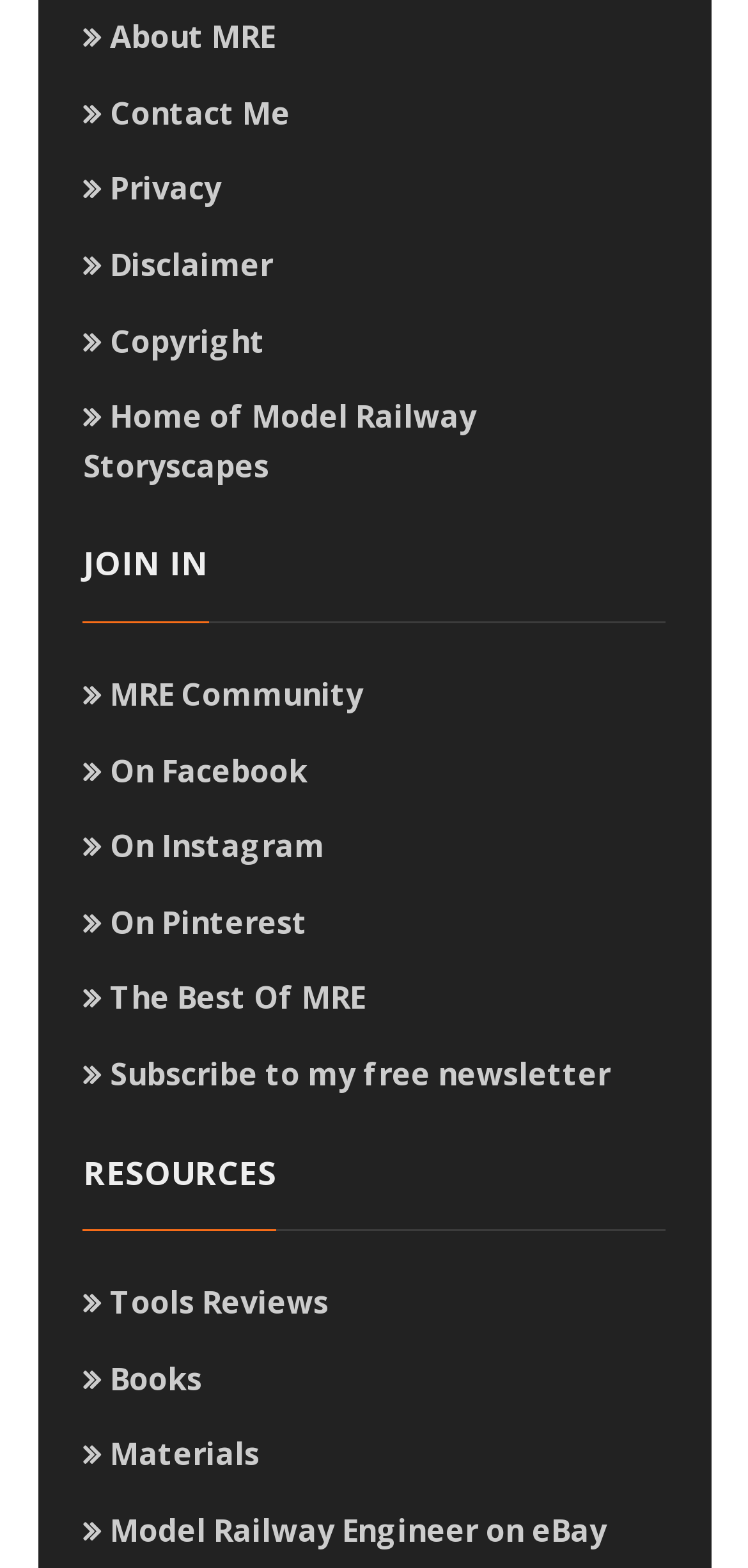Could you determine the bounding box coordinates of the clickable element to complete the instruction: "Go to About MRE page"? Provide the coordinates as four float numbers between 0 and 1, i.e., [left, top, right, bottom].

[0.111, 0.01, 0.367, 0.037]